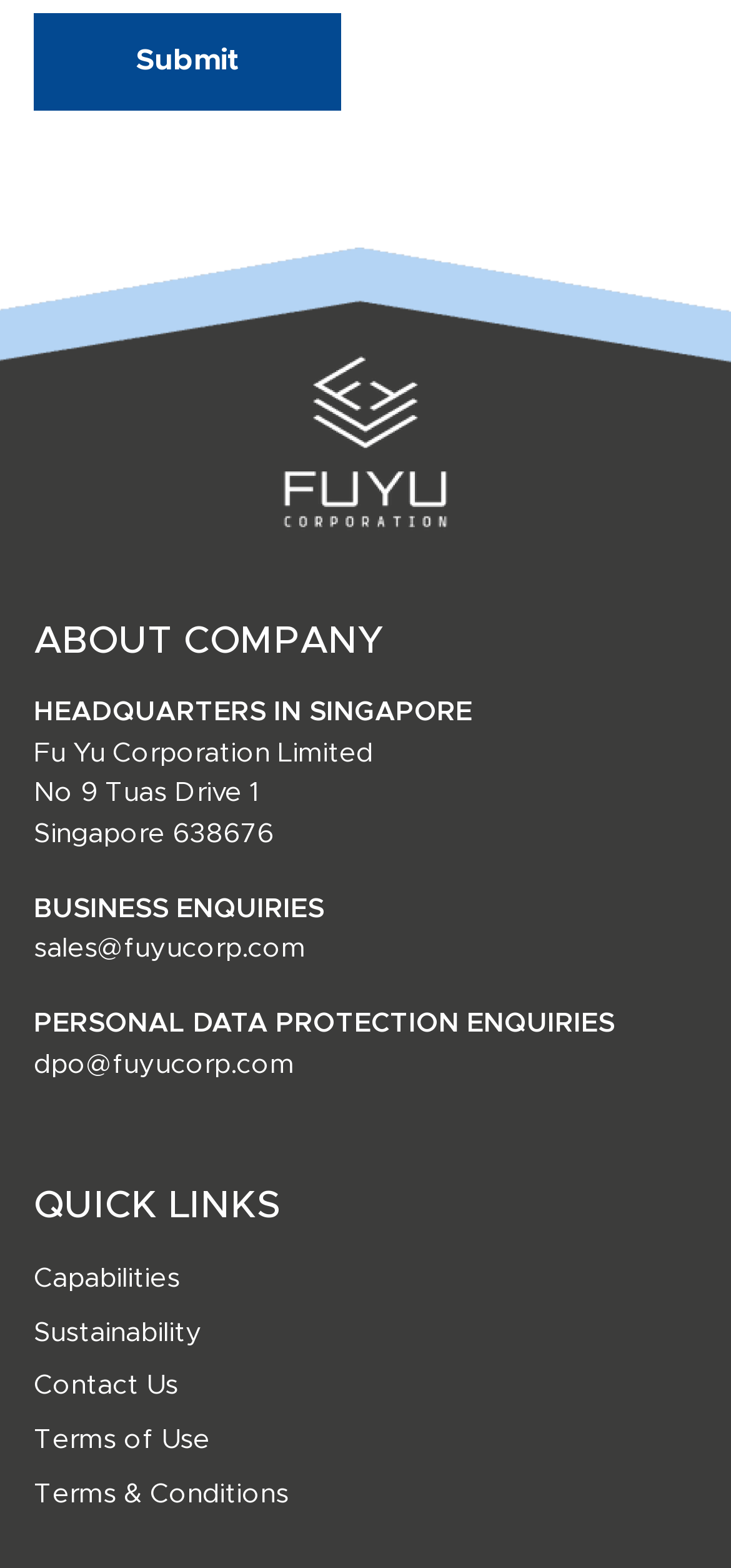Find the bounding box coordinates of the element I should click to carry out the following instruction: "Send a business enquiry email".

[0.046, 0.597, 0.418, 0.614]